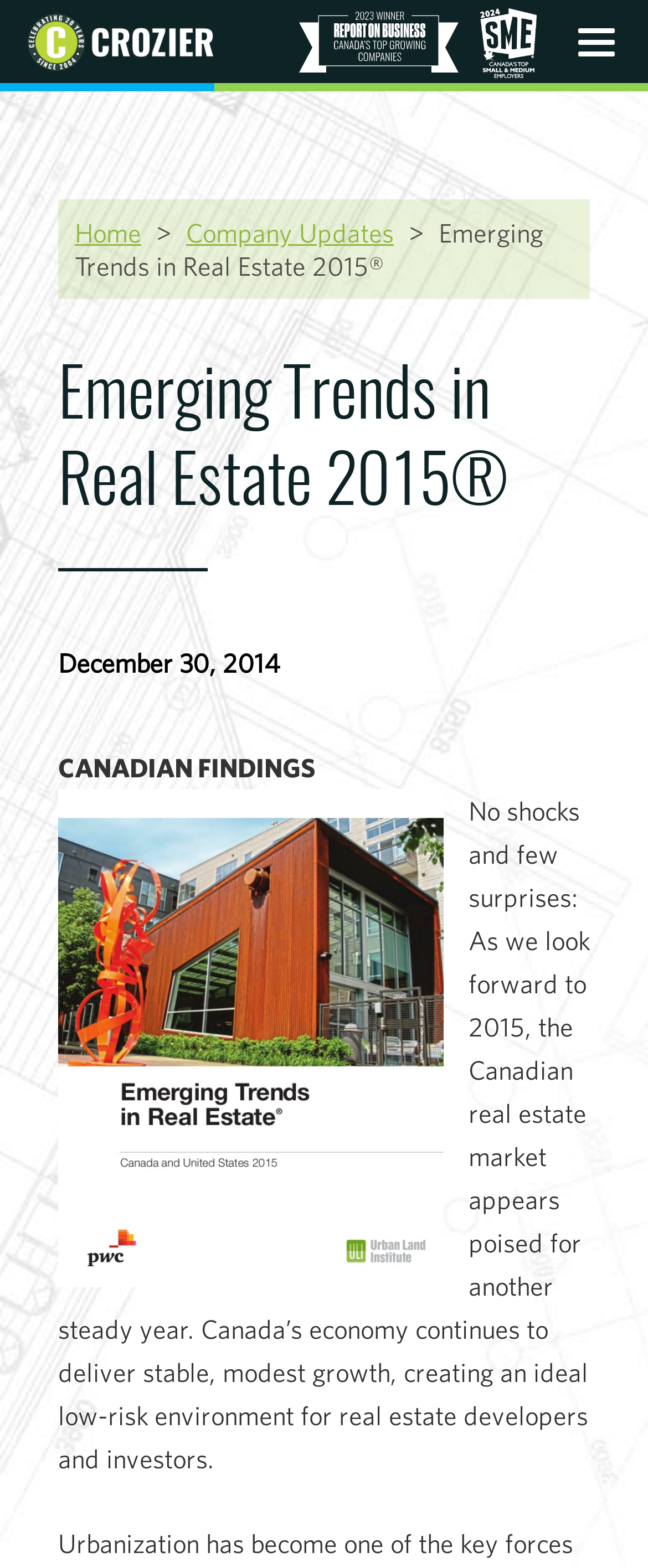Please mark the clickable region by giving the bounding box coordinates needed to complete this instruction: "Click the '' link".

[0.038, 0.006, 0.333, 0.048]